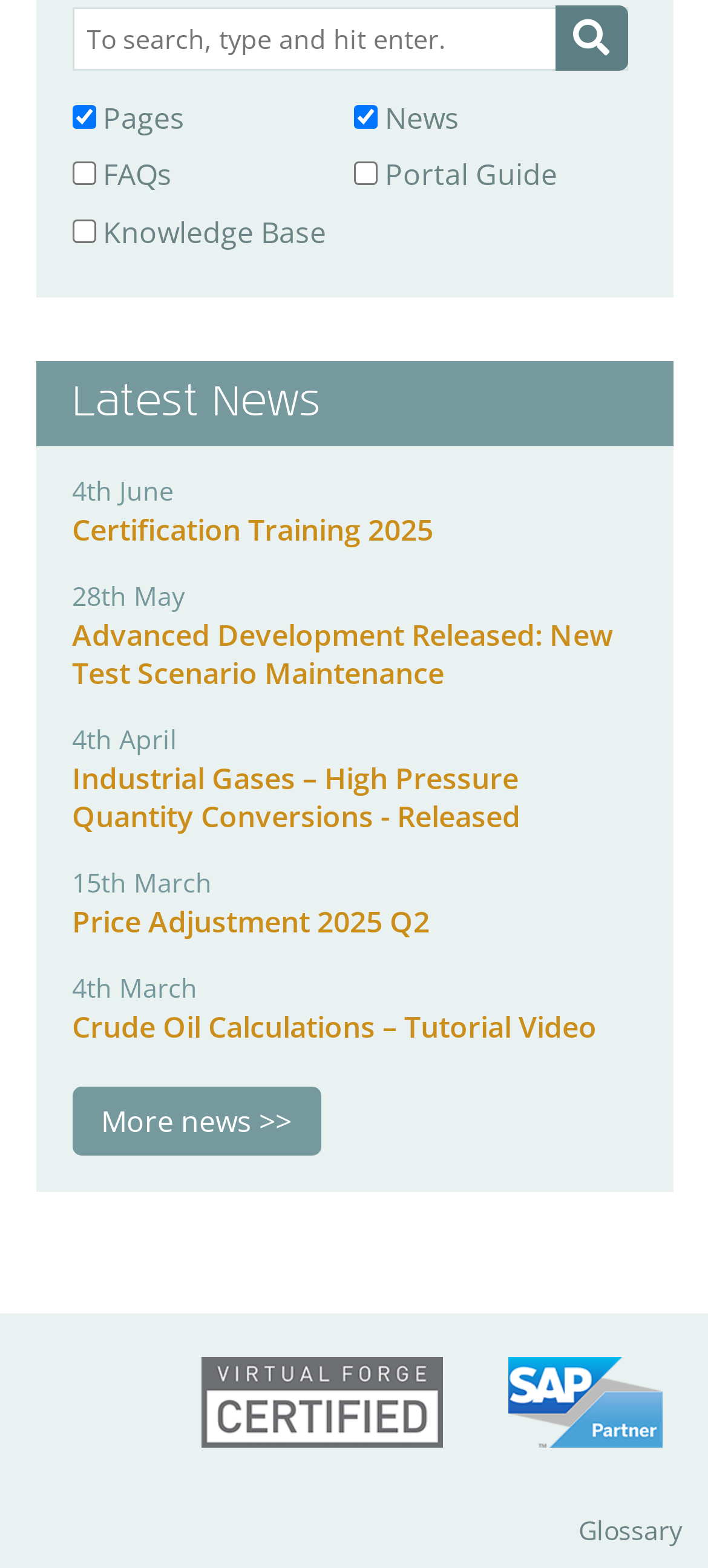Show the bounding box coordinates for the HTML element described as: "Price Adjustment 2025 Q2".

[0.101, 0.575, 0.606, 0.6]